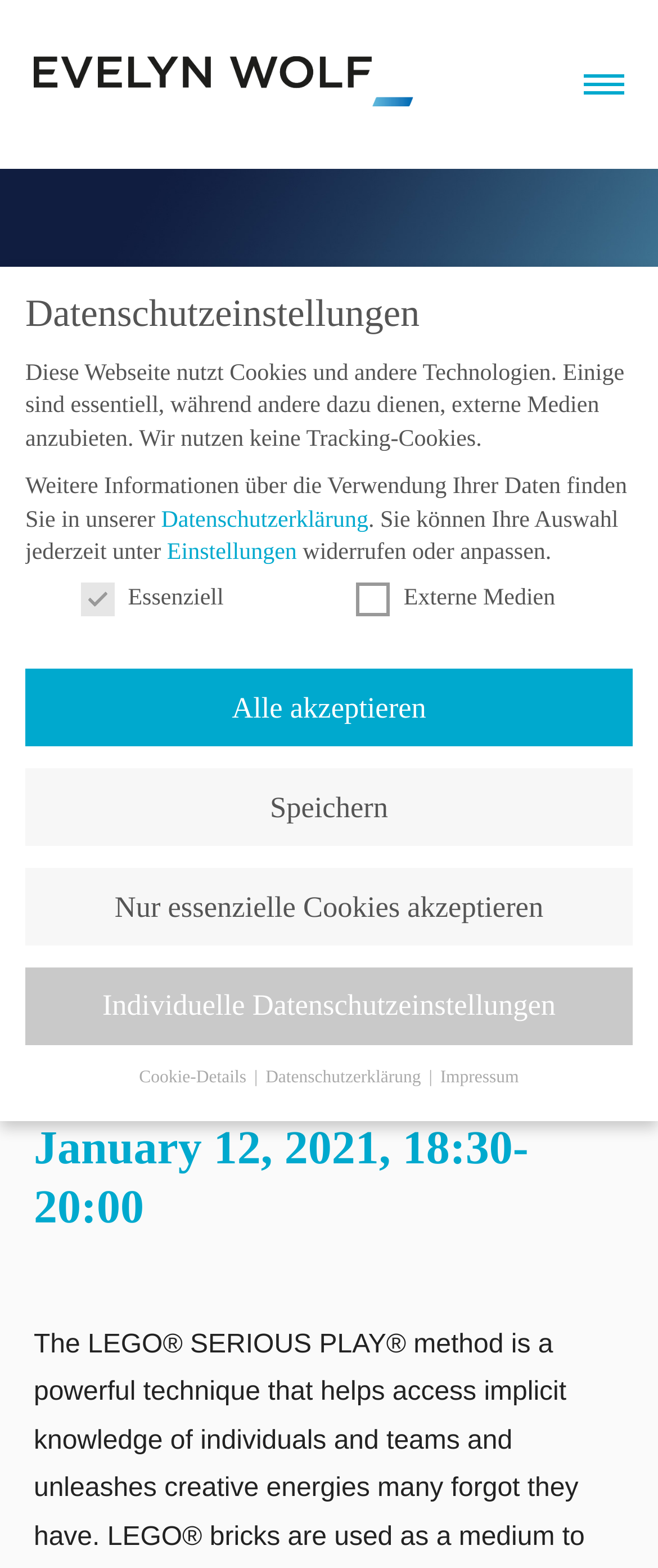Create a detailed summary of all the visual and textual information on the webpage.

This webpage appears to be an event page for a LEGO SERIOUS PLAY meetup organized by WIT Ruhr on January 12, 2021. At the top left corner, there is a logo link. Below the logo, there is a navigation link "Aktuelles" (which means "News" in German). 

The main content of the page is divided into two sections. The first section is an announcement for the online meetup, with a heading "Online-Meetup" and a subheading "LEGO SERIOUS PLAY: GOAL SETTING January 12, 2021, 18:30-20:00". 

The second section is related to data protection settings. It starts with a heading "Datenschutzeinstellungen" (which means "Data Protection Settings" in German) and a paragraph explaining that the website uses cookies and other technologies. There are three buttons below the paragraph: "Alle akzeptieren" (Accept All), "Speichern" (Save), and "Nur essenzielle Cookies akzeptieren" (Only Accept Essential Cookies). 

To the right of the buttons, there is a group of data protection settings, including two checkboxes for "Essenziell" (Essential) and "Externe Medien" (External Media). Below the group, there are three more buttons: "Individuelle Datenschutzeinstellungen" (Individual Data Protection Settings), "Cookie-Details" (Cookie Details), and "Datenschutzerklärung" (Data Protection Declaration). 

At the bottom of the page, there are two more links: "Impressum" (Imprint) and another "Datenschutzerklärung" link.